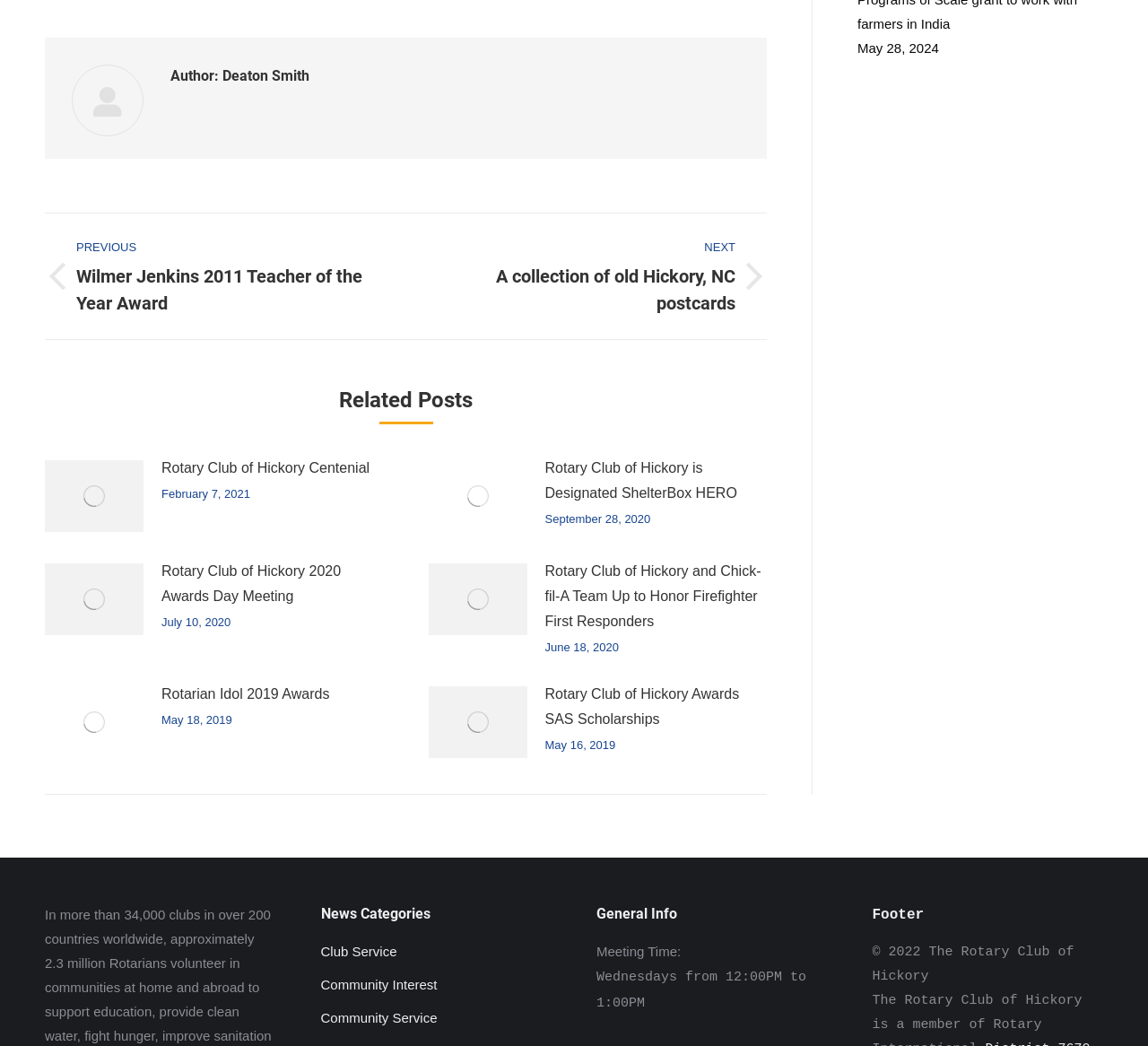Find the bounding box coordinates for the HTML element described as: "Lifestyle". The coordinates should consist of four float values between 0 and 1, i.e., [left, top, right, bottom].

None